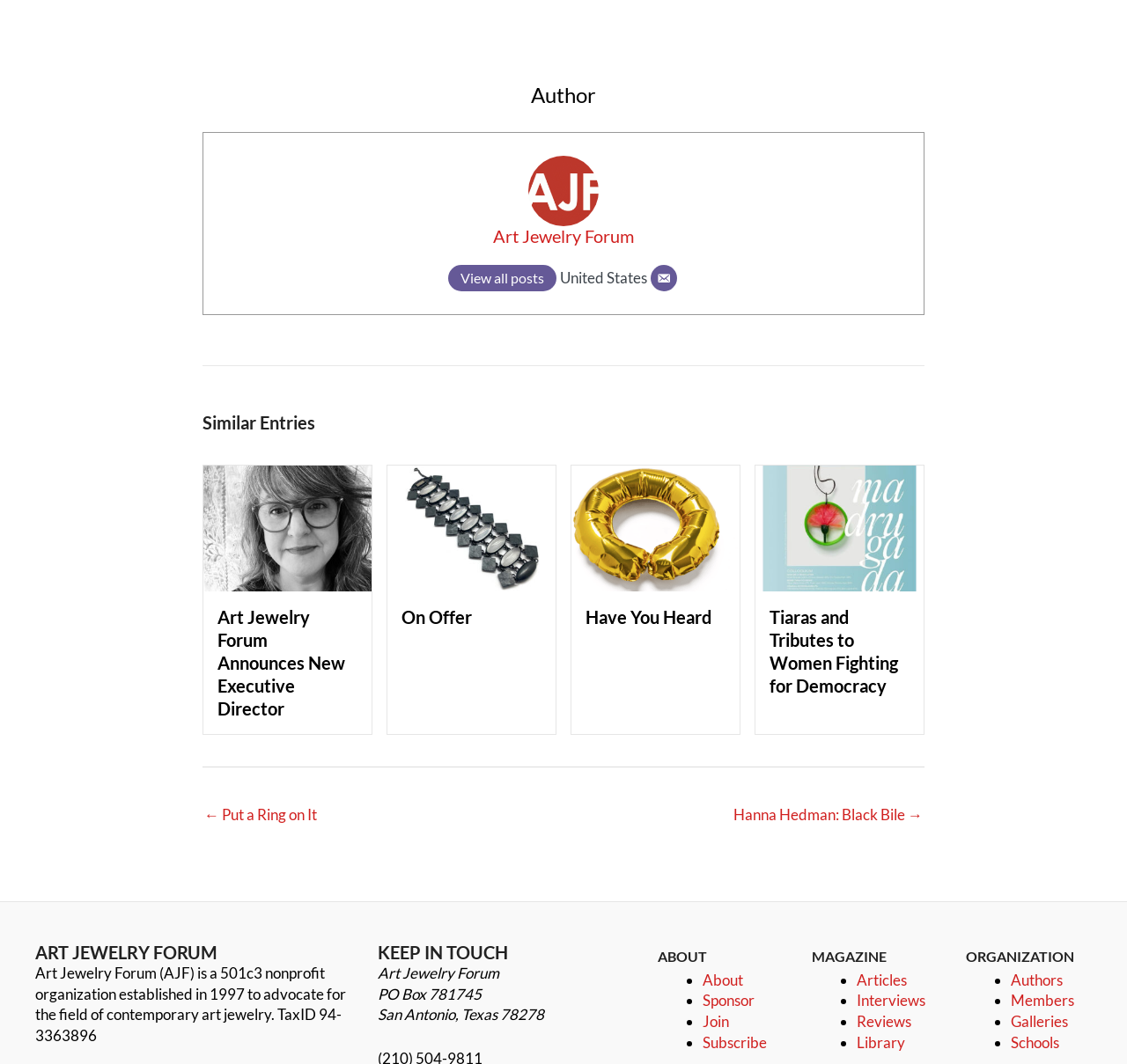How can I get in touch with the organization?
Look at the screenshot and respond with one word or a short phrase.

Email